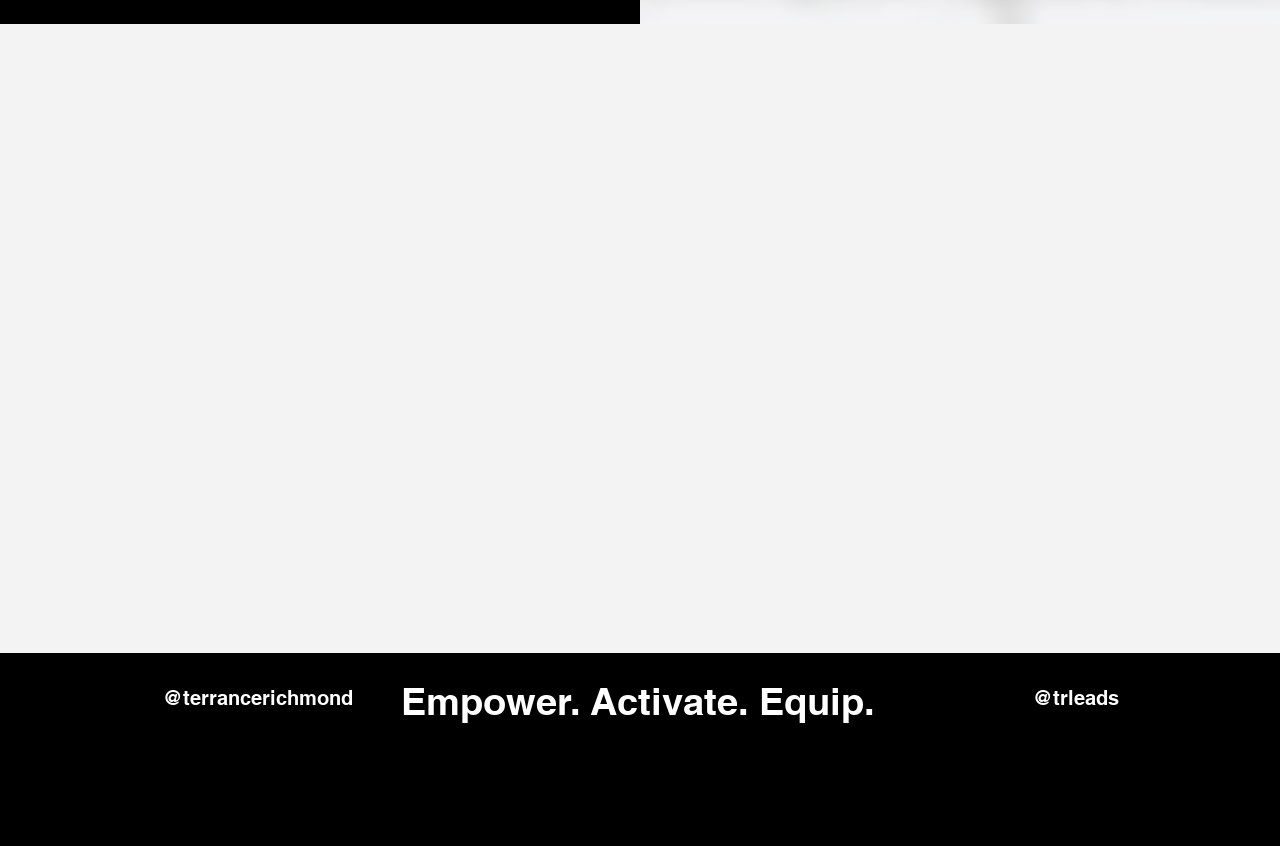Determine the bounding box for the HTML element described here: "aria-label="White Facebook Icon"". The coordinates should be given as [left, top, right, bottom] with each number being a float between 0 and 1.

[0.127, 0.846, 0.16, 0.895]